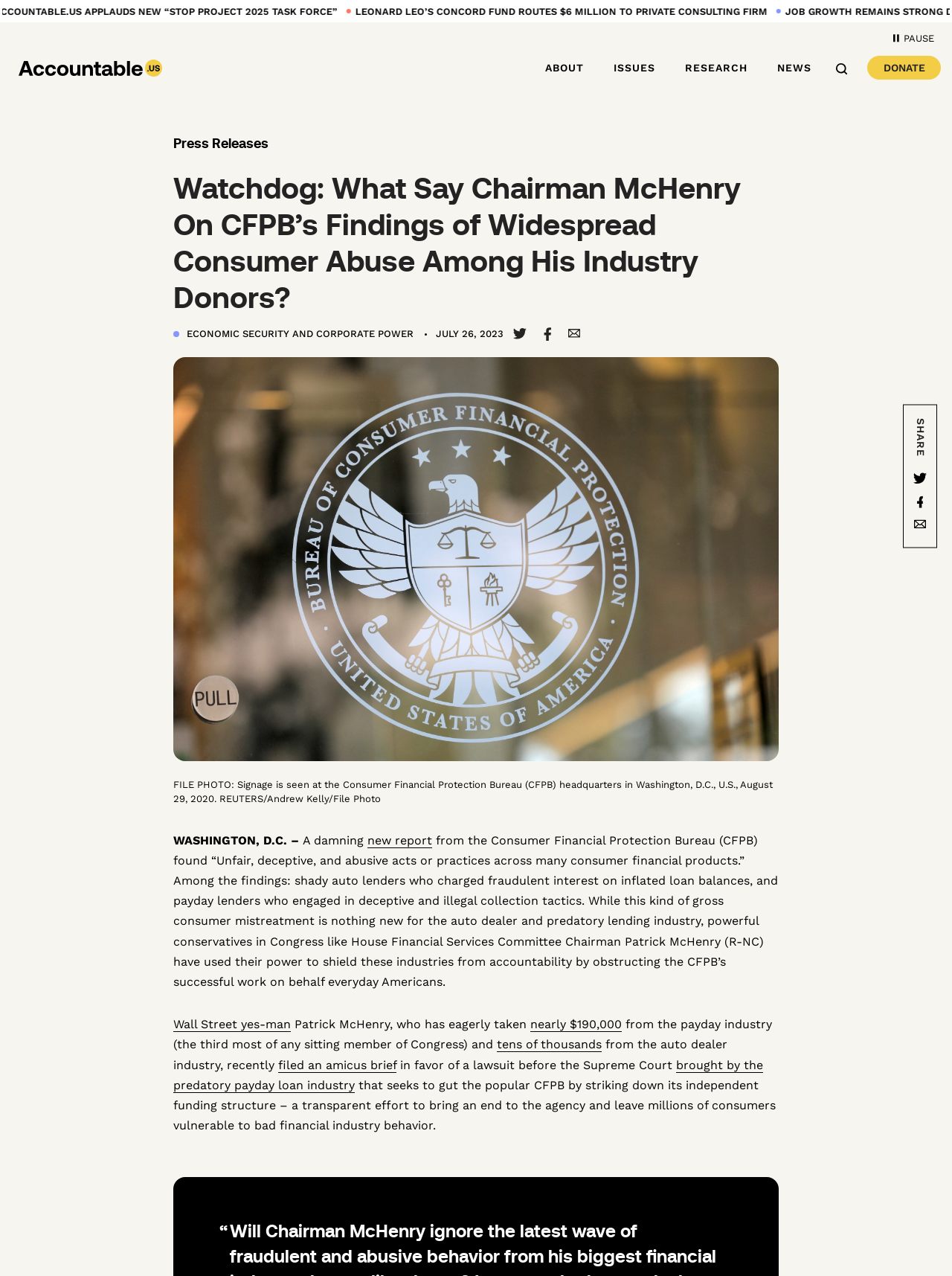Specify the bounding box coordinates of the area to click in order to execute this command: 'Click on the 'Magic wakes up Andreas' image'. The coordinates should consist of four float numbers ranging from 0 to 1, and should be formatted as [left, top, right, bottom].

None